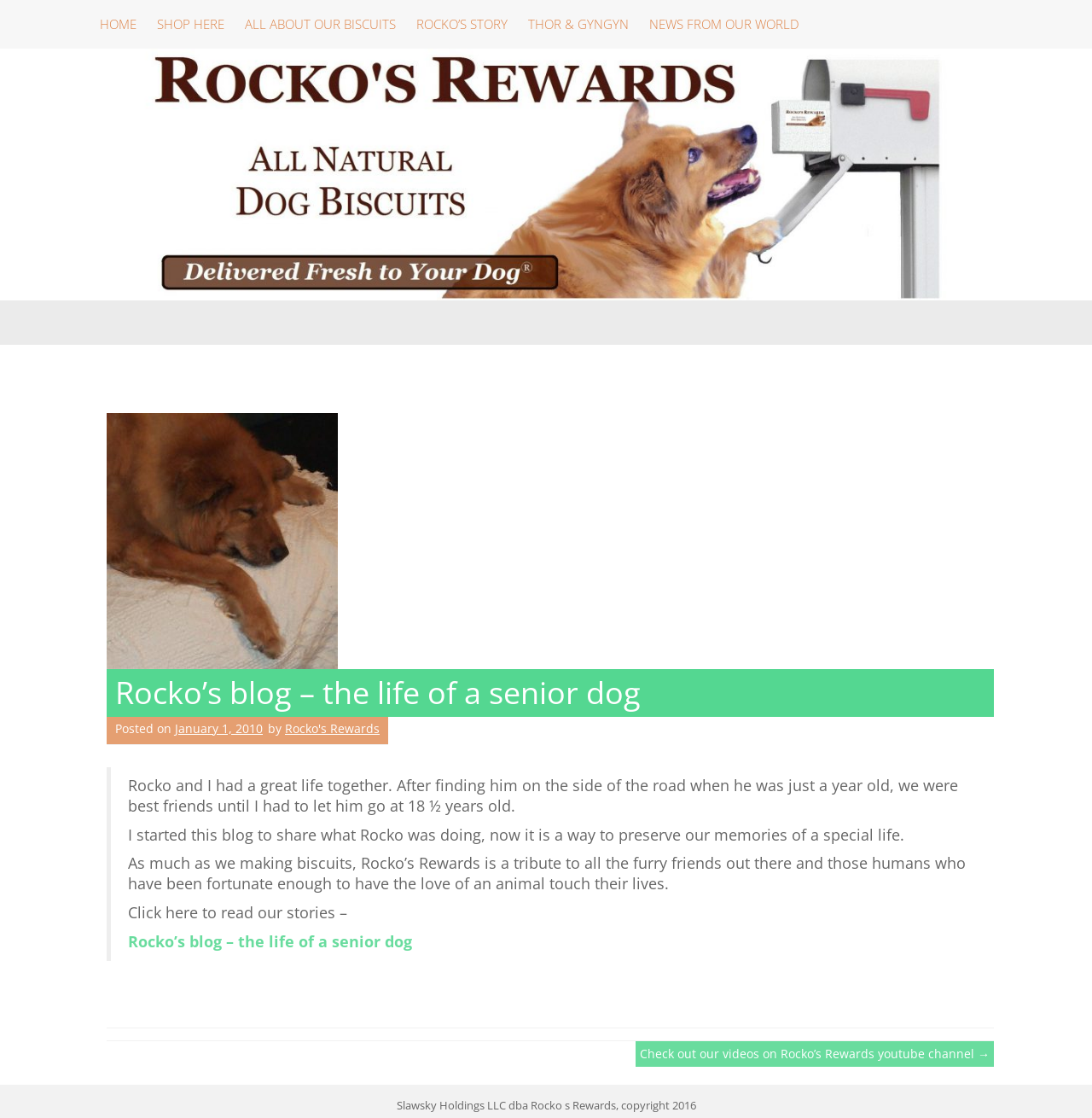Please provide the bounding box coordinates for the element that needs to be clicked to perform the following instruction: "view cart". The coordinates should be given as four float numbers between 0 and 1, i.e., [left, top, right, bottom].

None